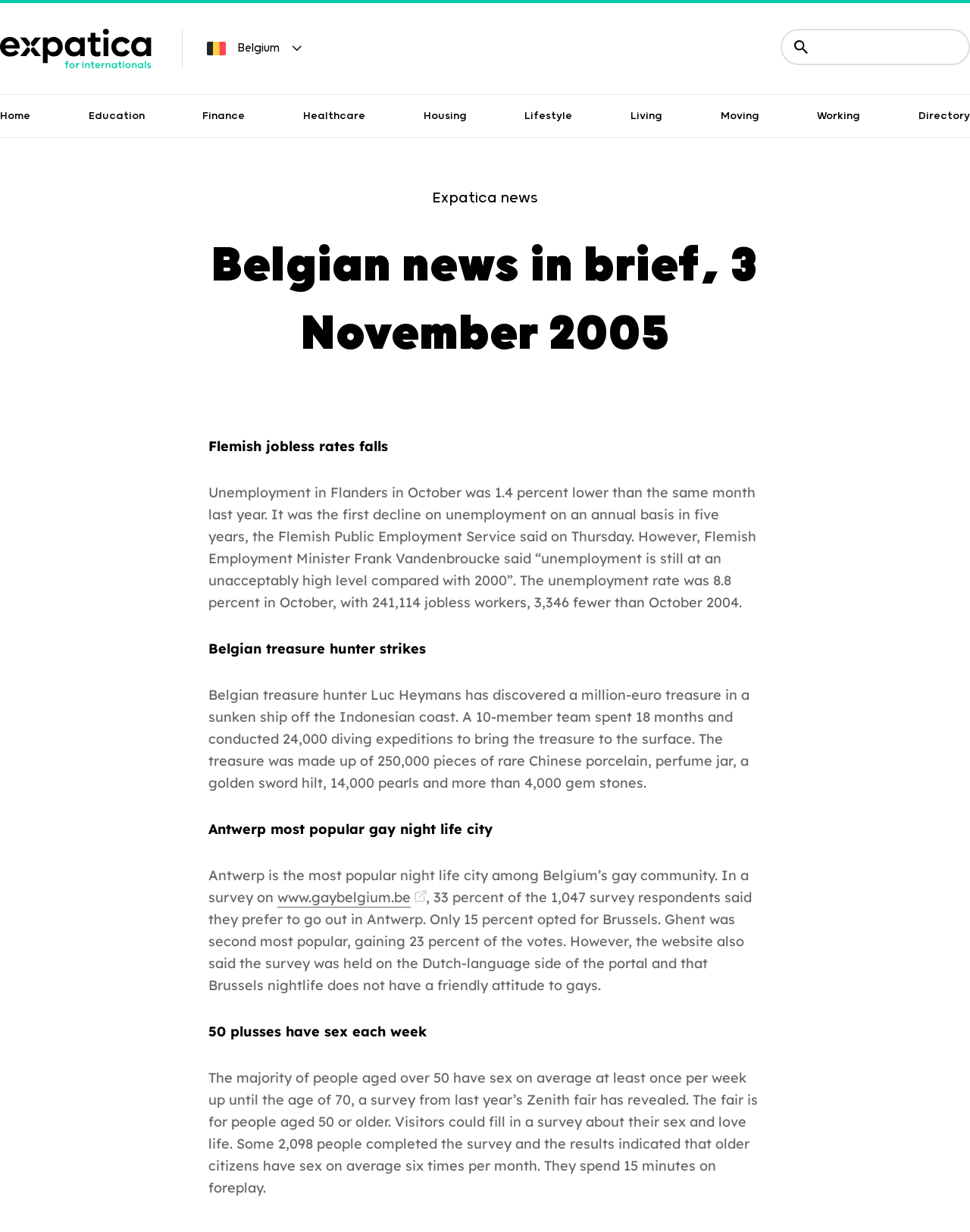Locate the coordinates of the bounding box for the clickable region that fulfills this instruction: "Go to Home".

[0.0, 0.087, 0.031, 0.102]